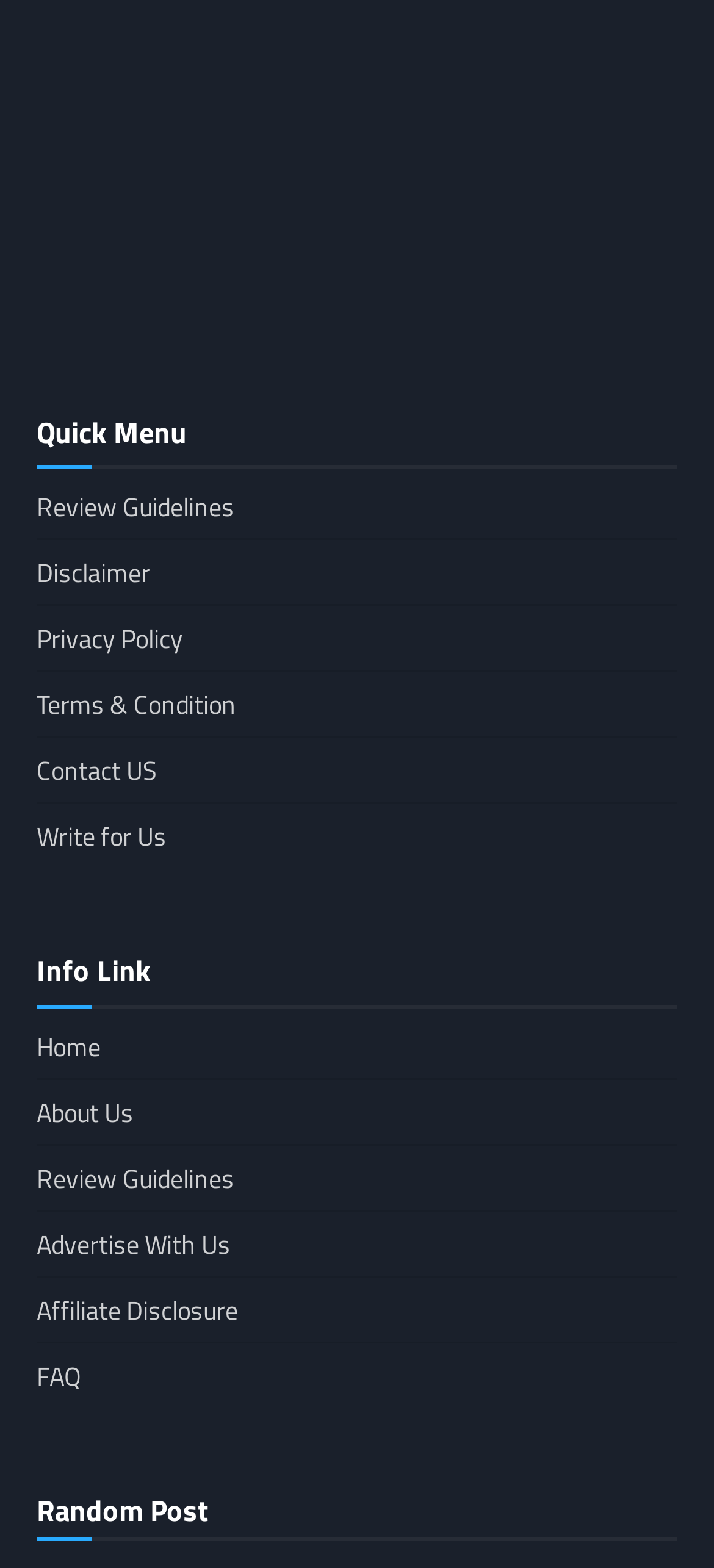Find the bounding box coordinates corresponding to the UI element with the description: "FAQ". The coordinates should be formatted as [left, top, right, bottom], with values as floats between 0 and 1.

[0.051, 0.865, 0.113, 0.889]